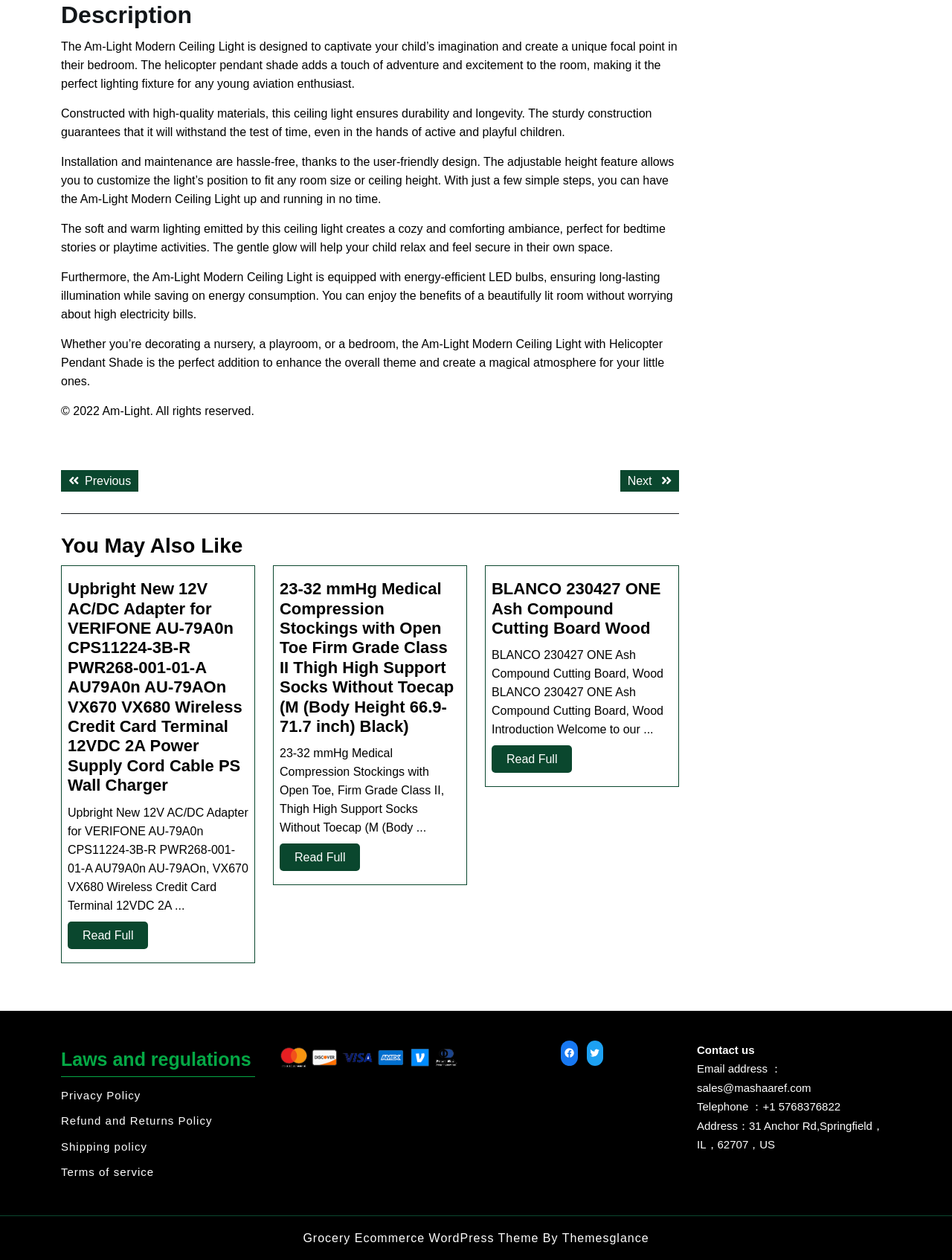Can you pinpoint the bounding box coordinates for the clickable element required for this instruction: "Contact us via email"? The coordinates should be four float numbers between 0 and 1, i.e., [left, top, right, bottom].

[0.732, 0.843, 0.852, 0.868]